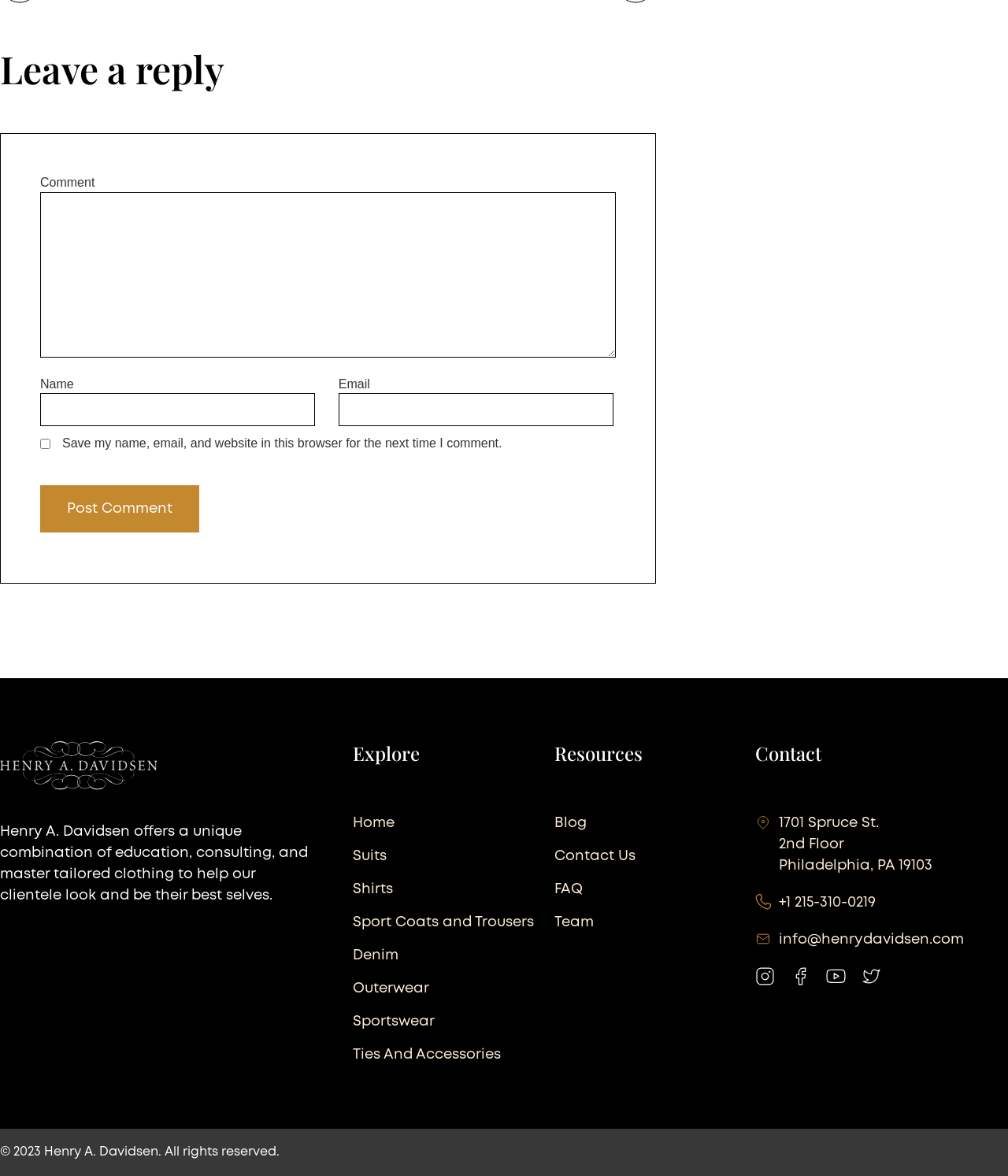How can I contact Henry A. Davidsen?
Give a one-word or short phrase answer based on the image.

Phone, email, or visit the store